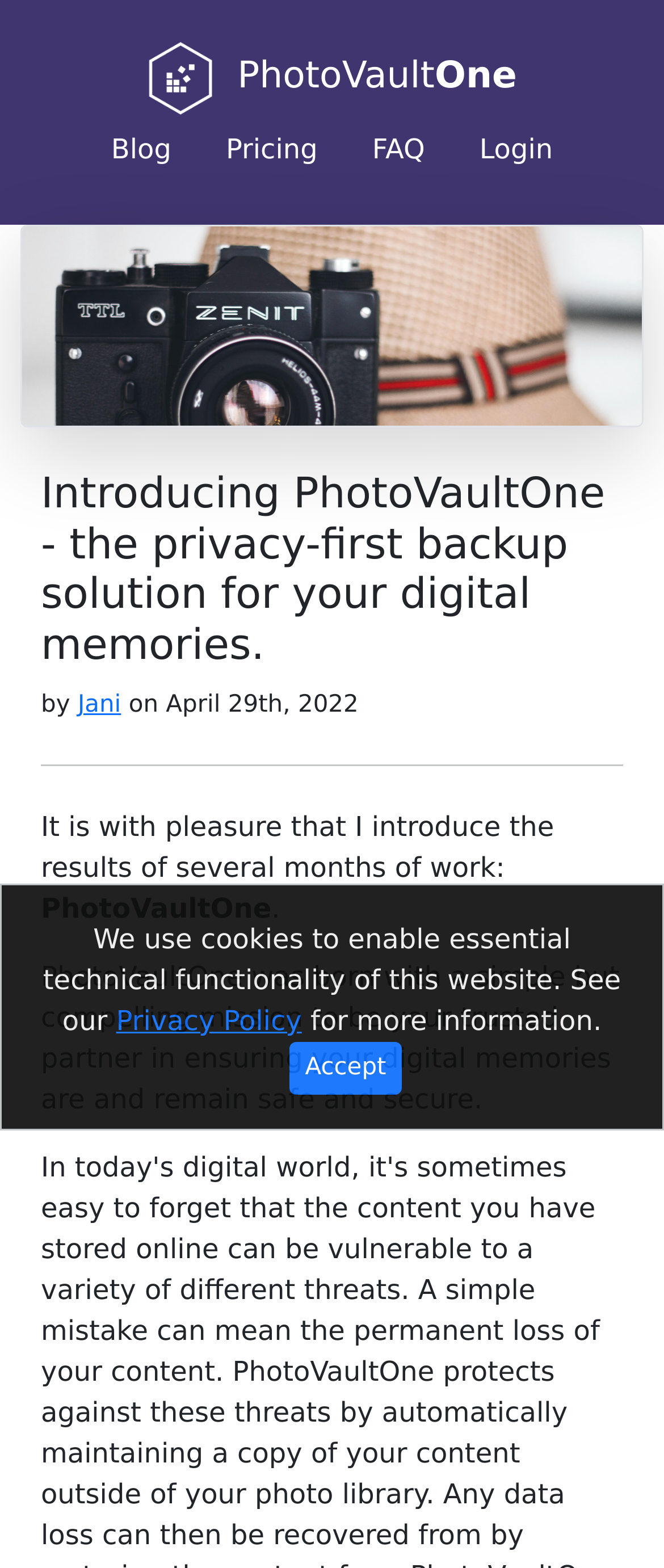From the webpage screenshot, identify the region described by Privacy Policy. Provide the bounding box coordinates as (top-left x, top-left y, bottom-right x, bottom-right y), with each value being a floating point number between 0 and 1.

[0.175, 0.641, 0.454, 0.661]